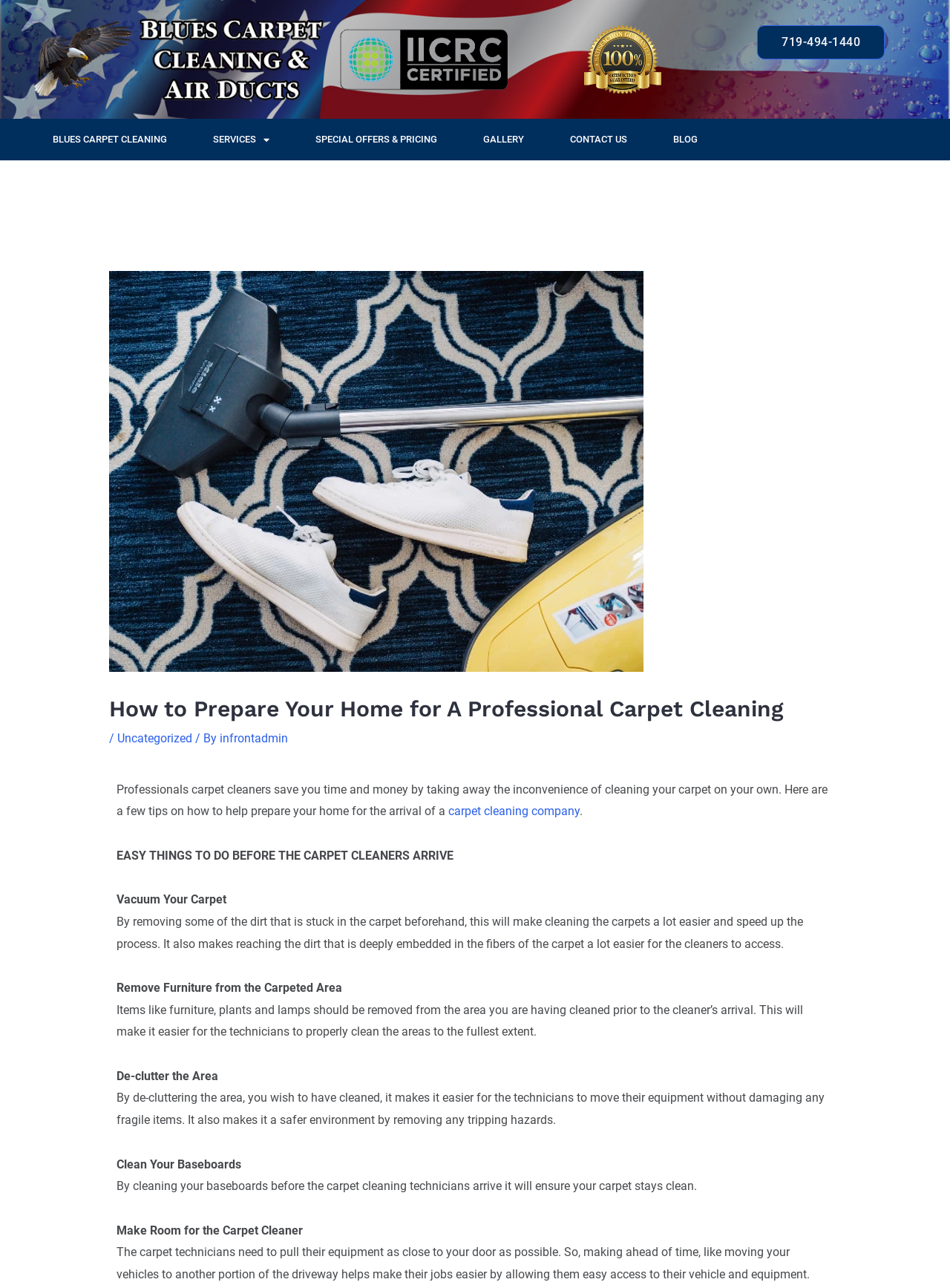Find and provide the bounding box coordinates for the UI element described with: "Services".

[0.2, 0.092, 0.308, 0.124]